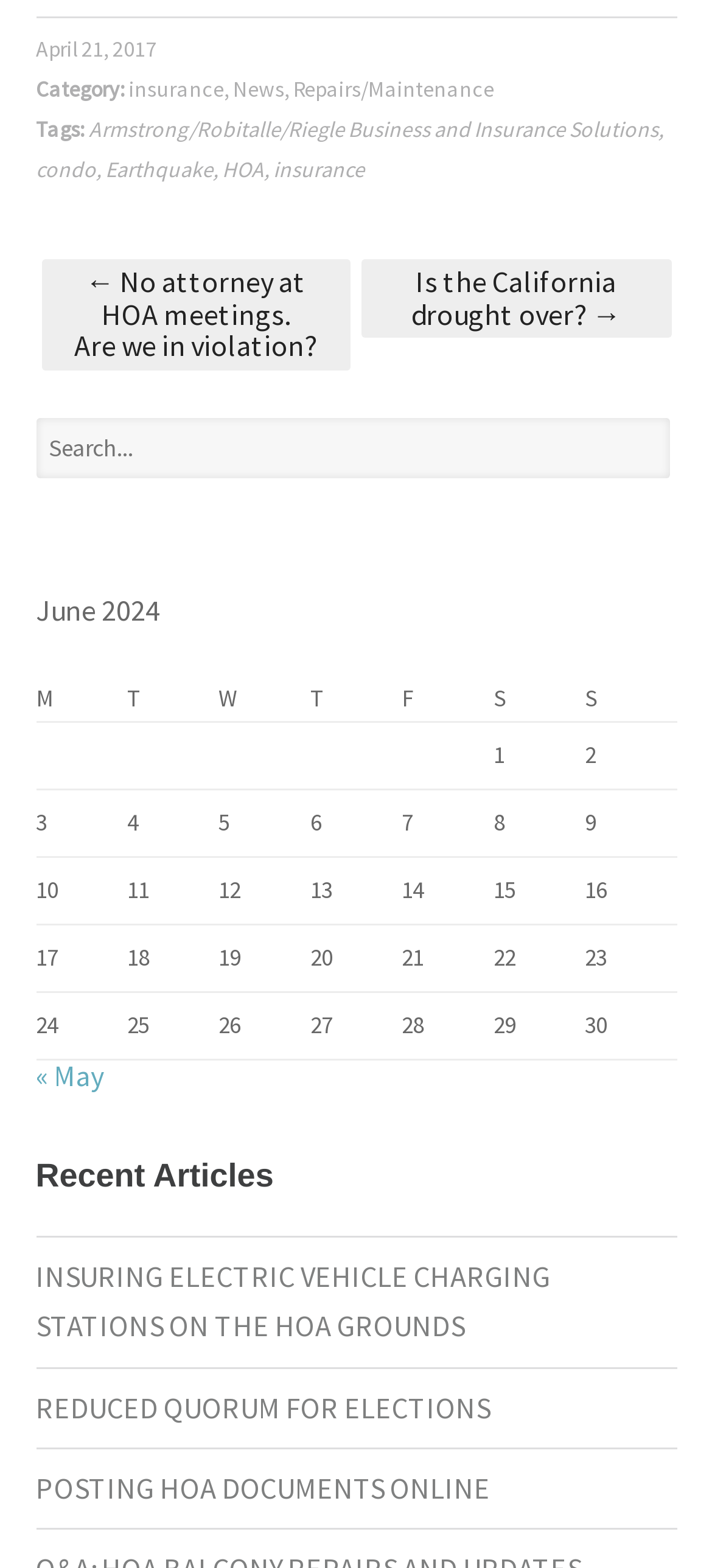Identify the bounding box for the UI element that is described as follows: "« May".

[0.05, 0.674, 0.145, 0.698]